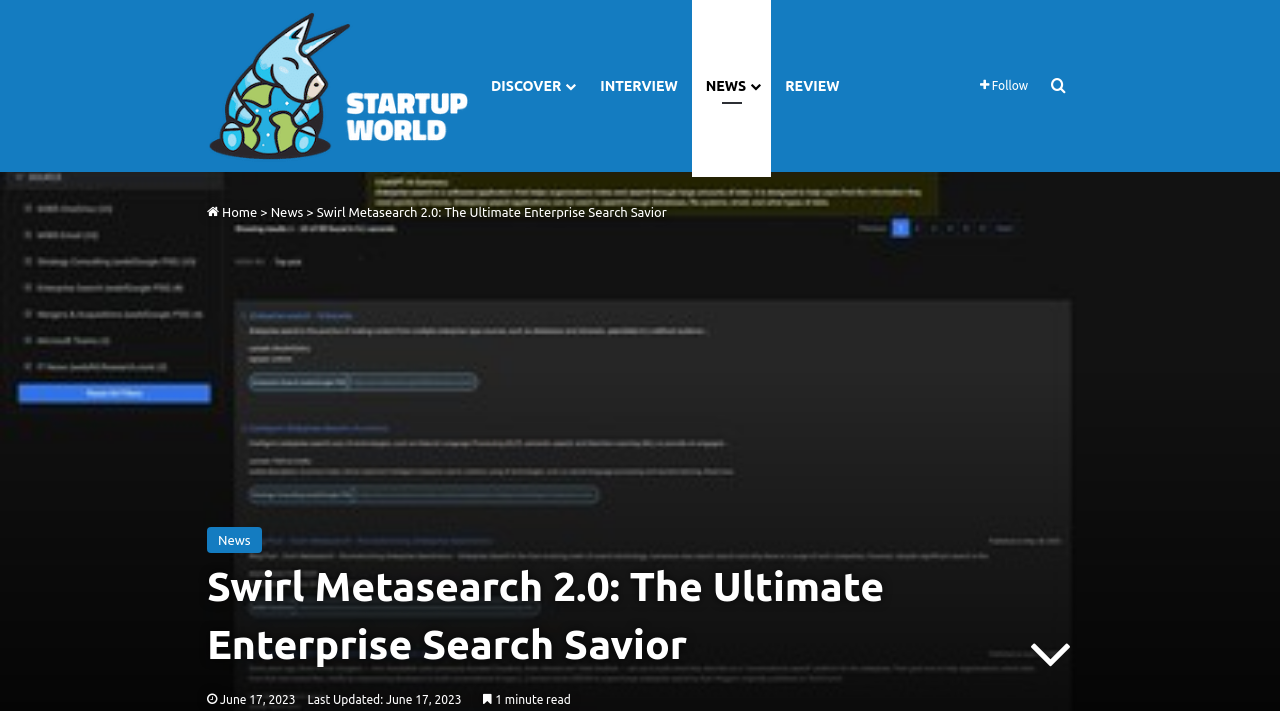Find the bounding box coordinates of the clickable element required to execute the following instruction: "go to Home". Provide the coordinates as four float numbers between 0 and 1, i.e., [left, top, right, bottom].

[0.162, 0.288, 0.201, 0.308]